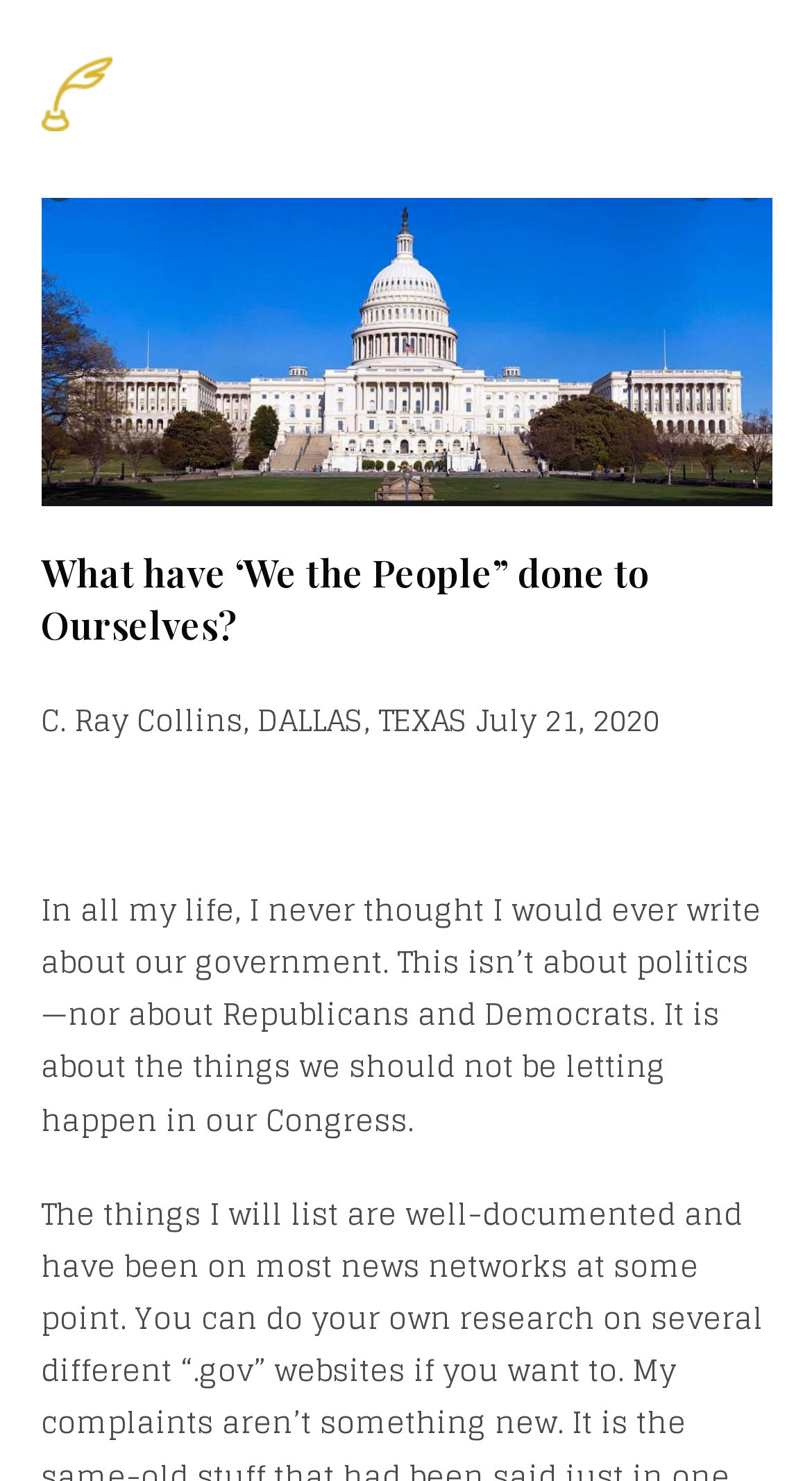What is the date of the article?
Look at the image and answer the question with a single word or phrase.

July 21, 2020